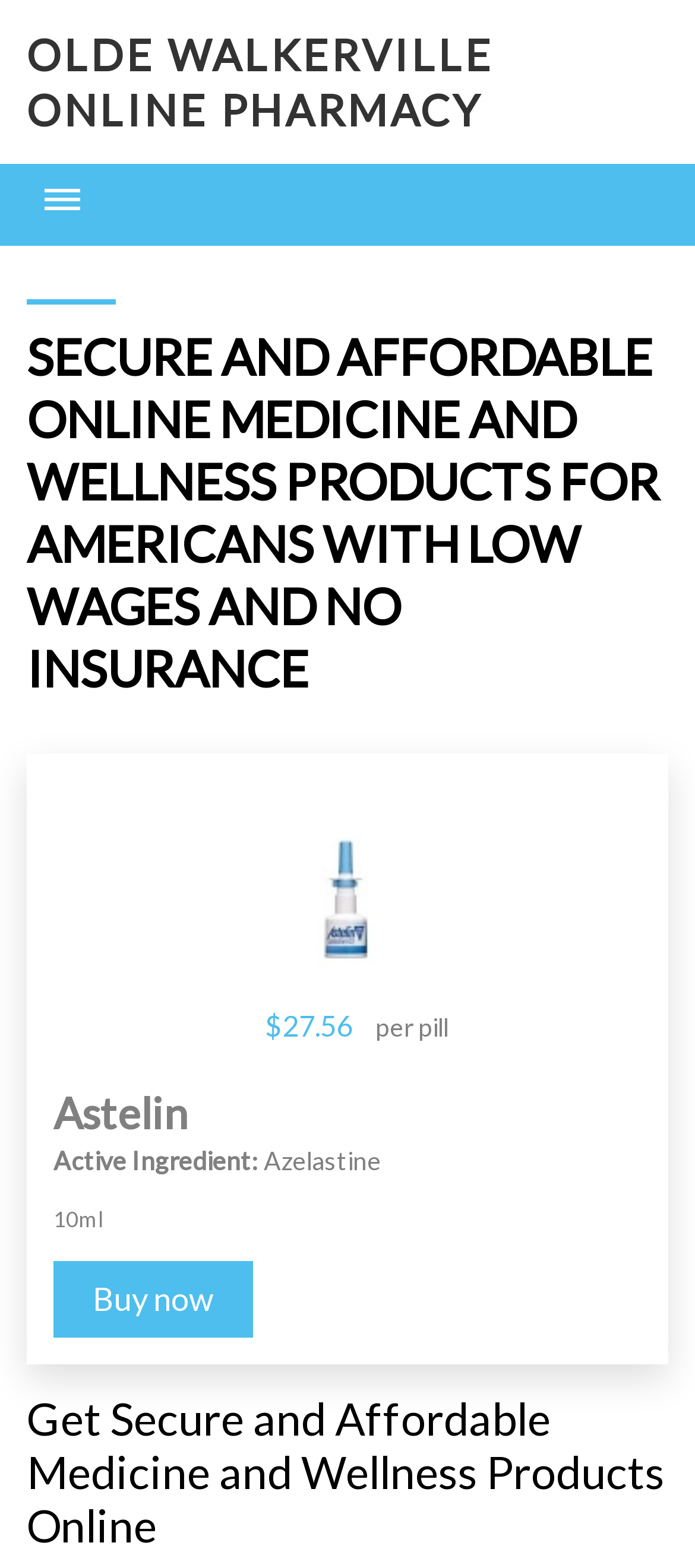Please analyze the image and give a detailed answer to the question:
What is the purpose of this website?

I found the answer by looking at the subheading of the webpage, which states 'Get Secure and Affordable Medicine and Wellness Products Online', indicating the purpose of the website.